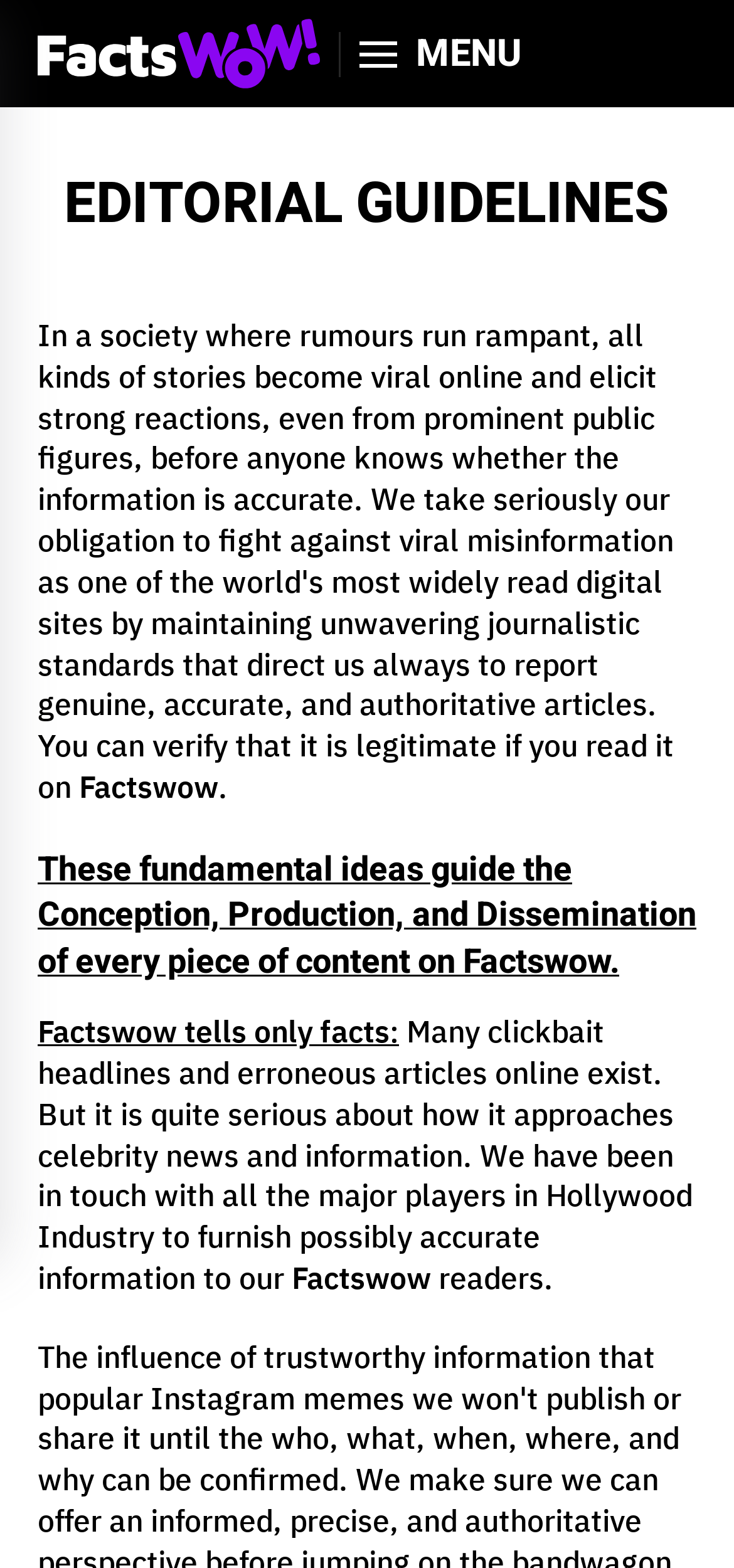From the given element description: "MENU", find the bounding box for the UI element. Provide the coordinates as four float numbers between 0 and 1, in the order [left, top, right, bottom].

[0.49, 0.02, 0.71, 0.049]